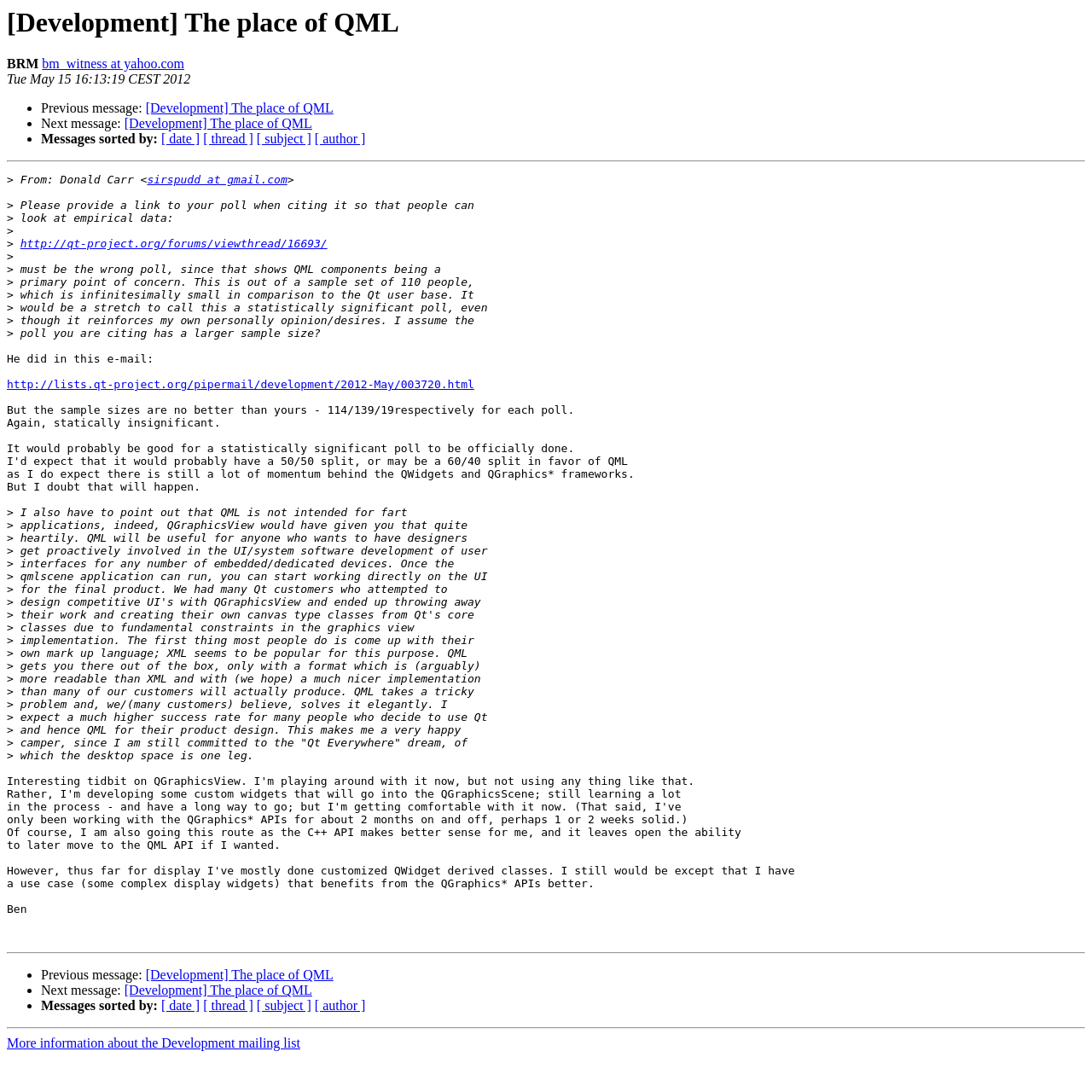Give a comprehensive overview of the webpage, including key elements.

This webpage appears to be a forum or mailing list discussion thread. At the top, there is a heading that reads "[Development] The place of QML" and a link to the same title below it. To the right of the heading, there is a small text "BRM" and a link to an email address "bm_witness at yahoo.com". Below this, there is a timestamp "Tue May 15 16:13:19 CEST 2012".

The main content of the page is a long discussion thread with multiple messages from different users. Each message is preceded by a list marker (•) and has a link to the previous and next messages. The messages are from users with email addresses such as "sirspudd at gmail.com" and "bm_witness at yahoo.com". The discussion appears to be about the use of QML (Qt Meta Language or Qt Modeling Language) in application development, with users sharing their opinions and experiences.

Throughout the discussion, there are several links to external resources, including a Qt project forum thread and a mailing list archive. The discussion is quite technical, with users discussing the pros and cons of using QML, its limitations, and its potential applications.

At the bottom of the page, there are more links to navigate through the discussion thread, including "Previous message" and "Next message" links, as well as links to sort the messages by date, thread, subject, or author. There is also a separator line and a final link to "More information about the Development mailing list".